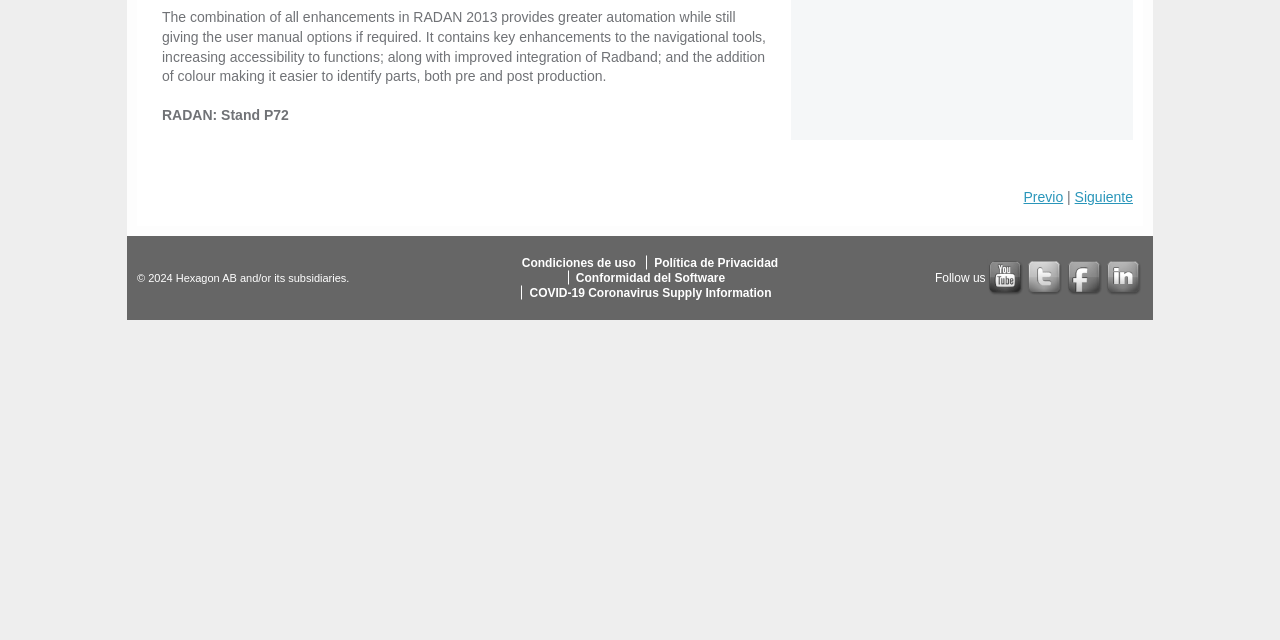Locate and provide the bounding box coordinates for the HTML element that matches this description: "Conformidad del Software".

[0.45, 0.423, 0.567, 0.446]